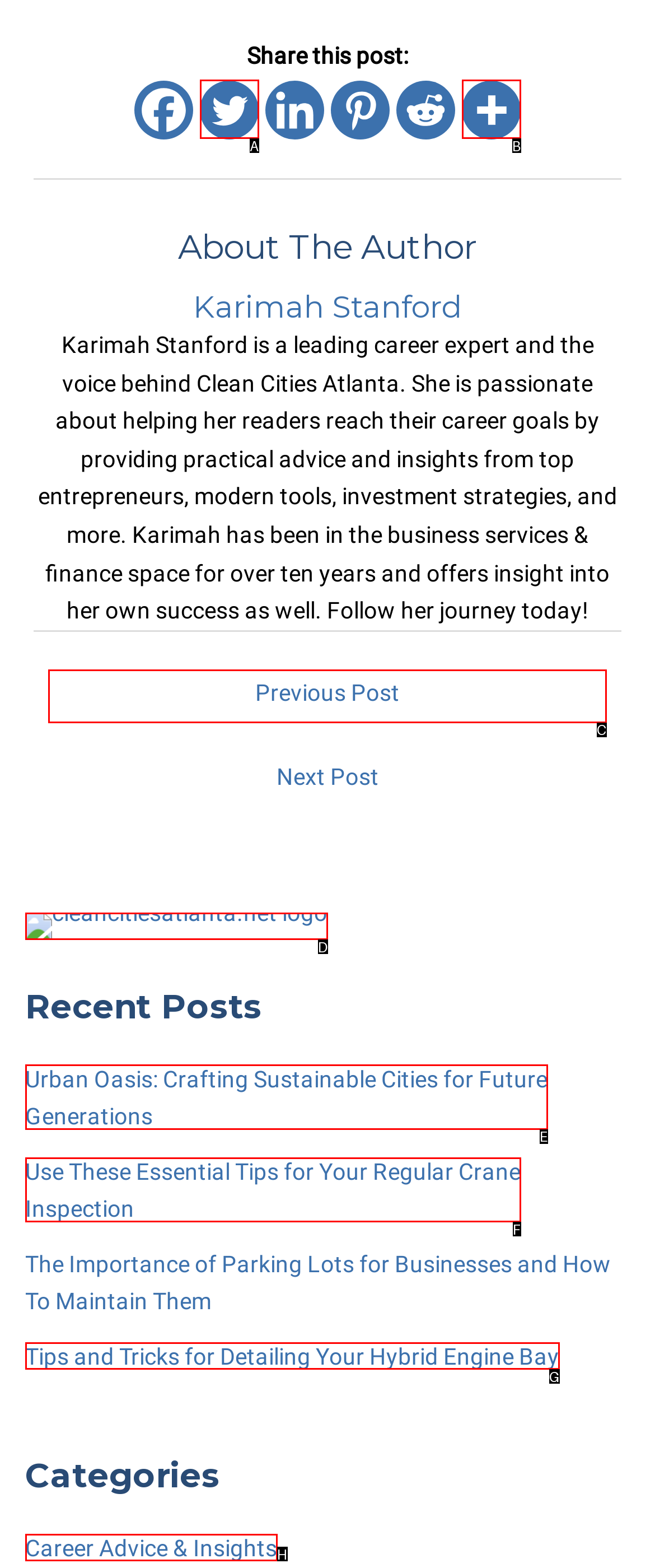Select the correct UI element to complete the task: Go to the previous post
Please provide the letter of the chosen option.

C